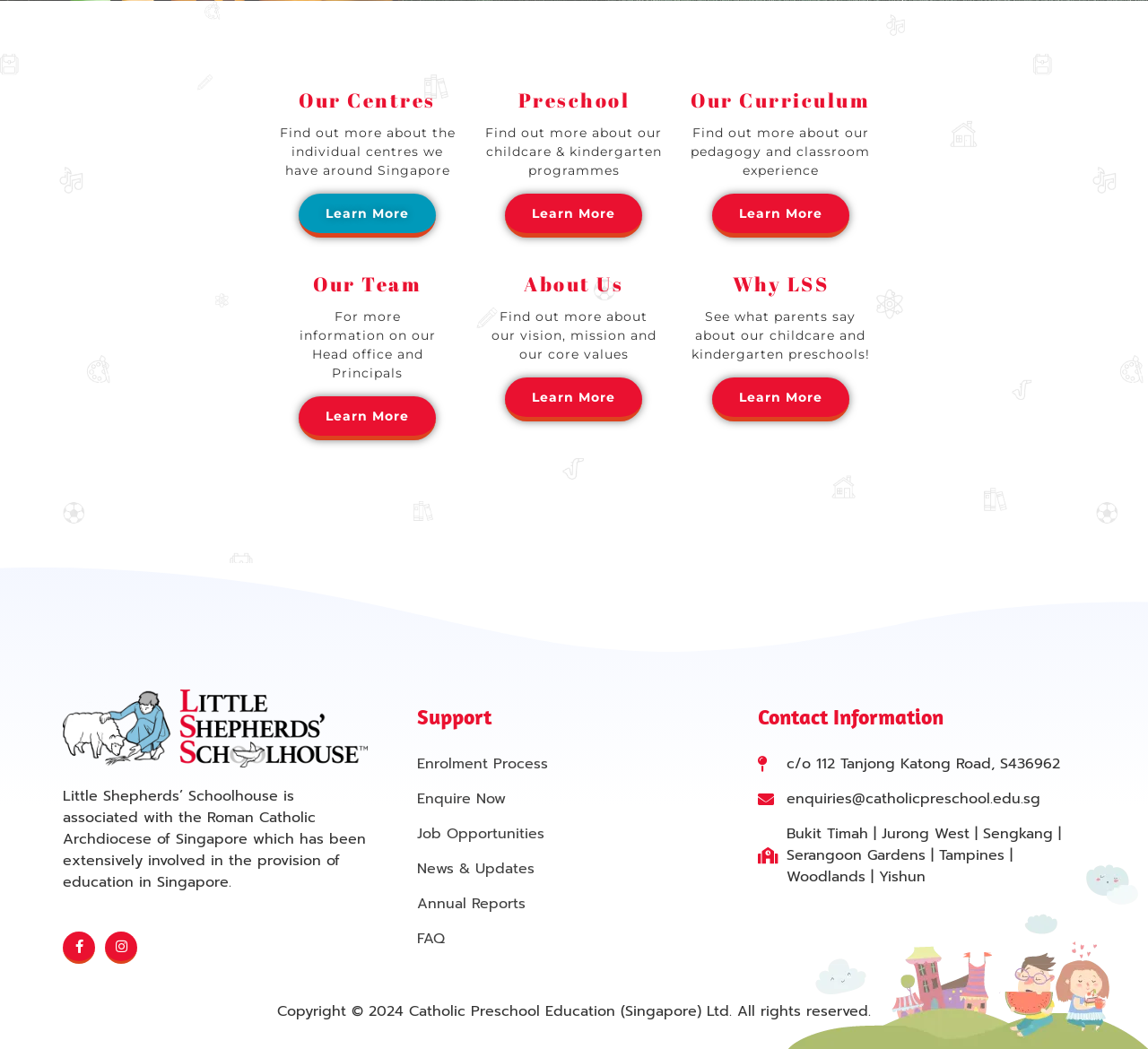Please locate the bounding box coordinates for the element that should be clicked to achieve the following instruction: "Learn more about our centres". Ensure the coordinates are given as four float numbers between 0 and 1, i.e., [left, top, right, bottom].

[0.26, 0.184, 0.38, 0.226]